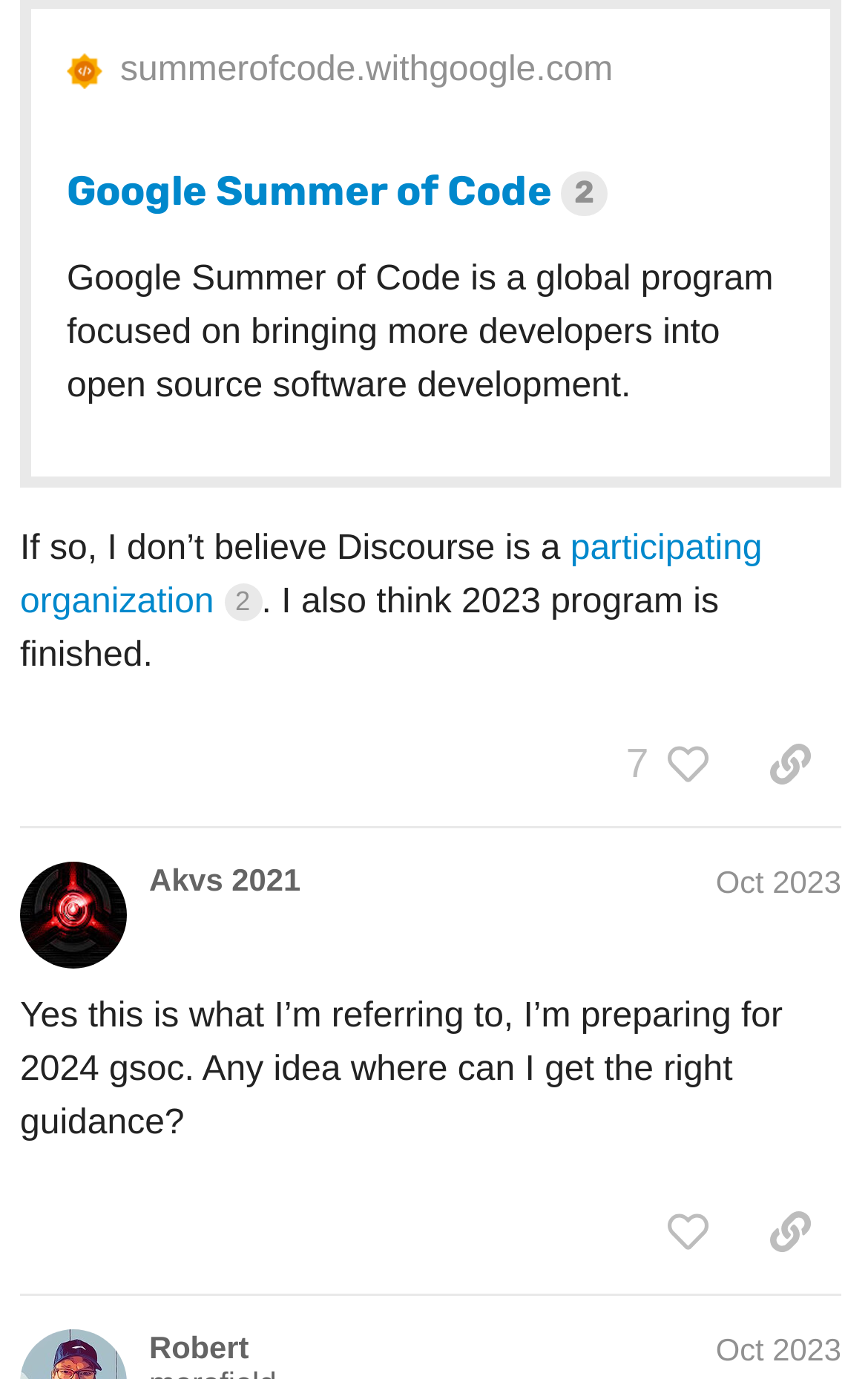Find the bounding box coordinates of the element you need to click on to perform this action: 'Click the Google Summer of Code link'. The coordinates should be represented by four float values between 0 and 1, in the format [left, top, right, bottom].

[0.138, 0.031, 0.706, 0.07]